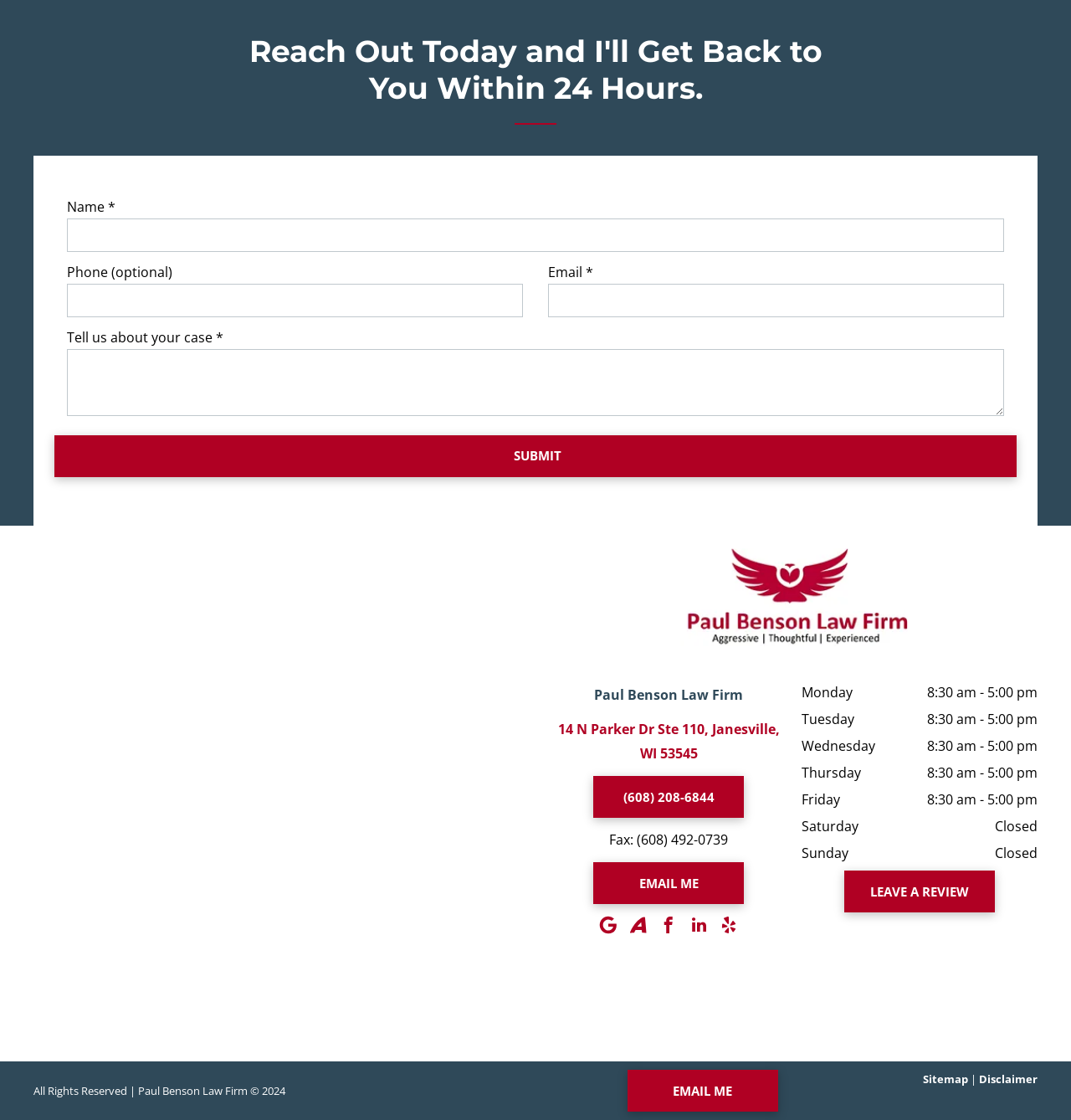What is the law firm's name?
Please answer the question as detailed as possible based on the image.

The law firm's name is mentioned in the link 'Paul Benson Law Firm' at the top of the page, and also in the footer section 'All Rights Reserved | Paul Benson Law Firm'.